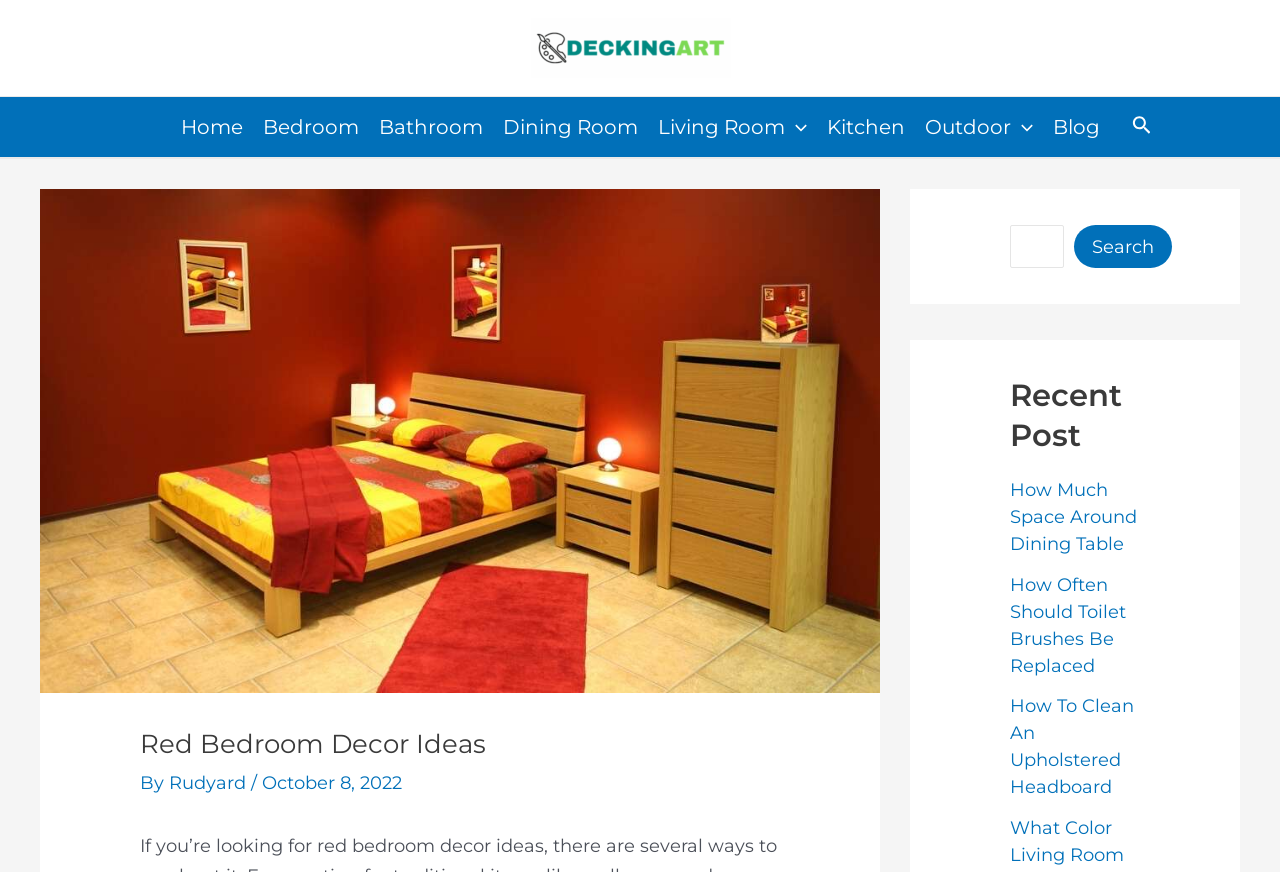Offer a detailed account of what is visible on the webpage.

This webpage is about red bedroom decor ideas. At the top, there is a logo "DECKINGART" with an image, followed by a navigation menu with links to different sections of the website, including "Home", "Bedroom", "Bathroom", "Dining Room", "Living Room", "Kitchen", "Outdoor", and "Blog". 

Below the navigation menu, there is a header section with a large image of a red bedroom, accompanied by a heading "Red Bedroom Decor Ideas" and a subheading with the author's name "Rudyard" and the date "October 8, 2022".

On the right side of the header section, there is a search icon link with a search box and a button. Below the header section, there is a section titled "Recent Post" with three links to recent articles, including "How Much Space Around Dining Table", "How Often Should Toilet Brushes Be Replaced", and "How To Clean An Upholstered Headboard".